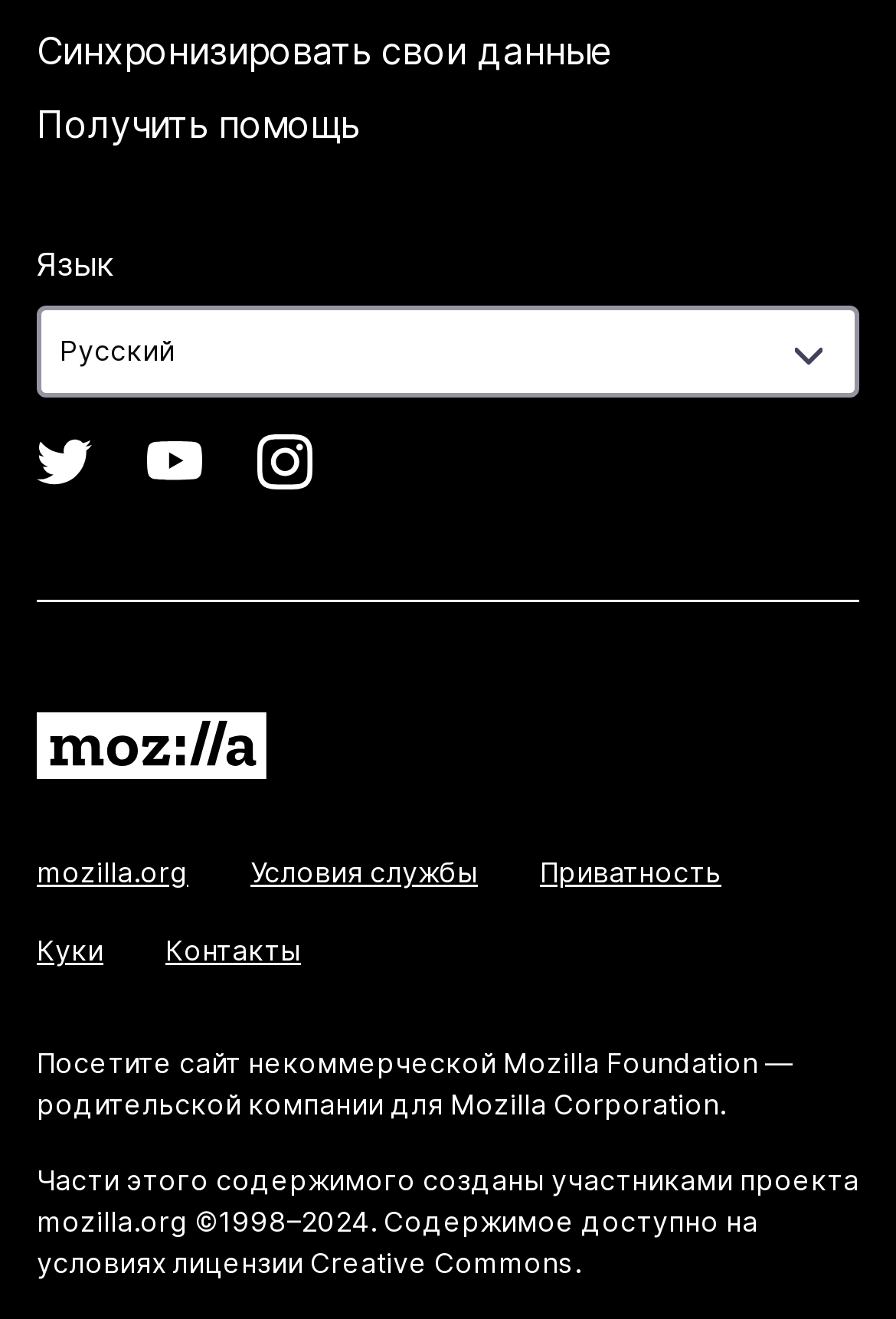Examine the screenshot and answer the question in as much detail as possible: What social media platforms does Firefox have?

Firefox has official accounts on Twitter, YouTube, and Instagram, which are linked at the top of the webpage.